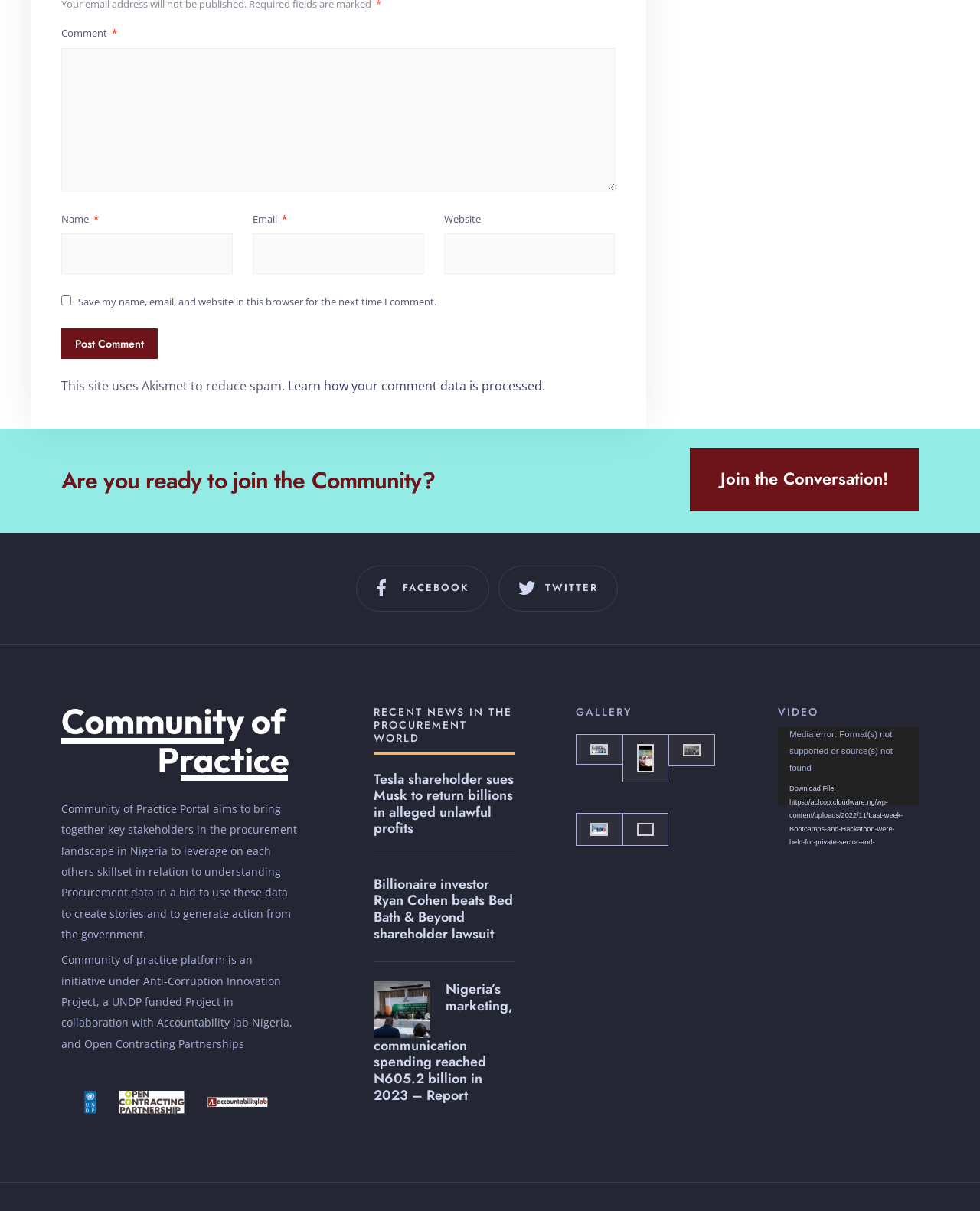Please provide the bounding box coordinates in the format (top-left x, top-left y, bottom-right x, bottom-right y). Remember, all values are floating point numbers between 0 and 1. What is the bounding box coordinate of the region described as: parent_node: Website name="url"

[0.453, 0.193, 0.628, 0.226]